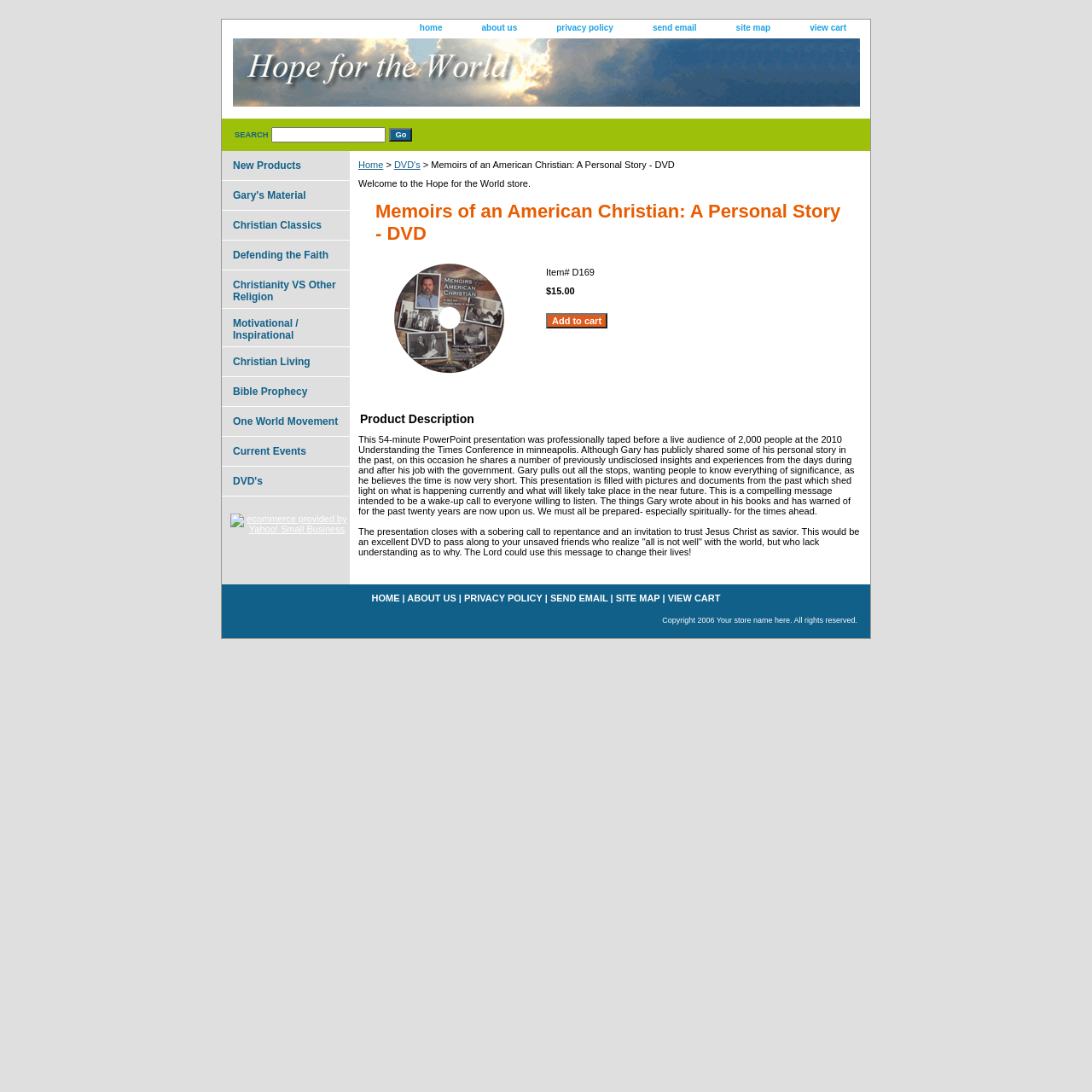What is the purpose of the 'SEARCH' function?
Please use the image to provide an in-depth answer to the question.

I found the answer by looking at the StaticText element with the text 'SEARCH' and the accompanying textbox and button elements, which suggest that the user can input a search query to find specific content on the website.